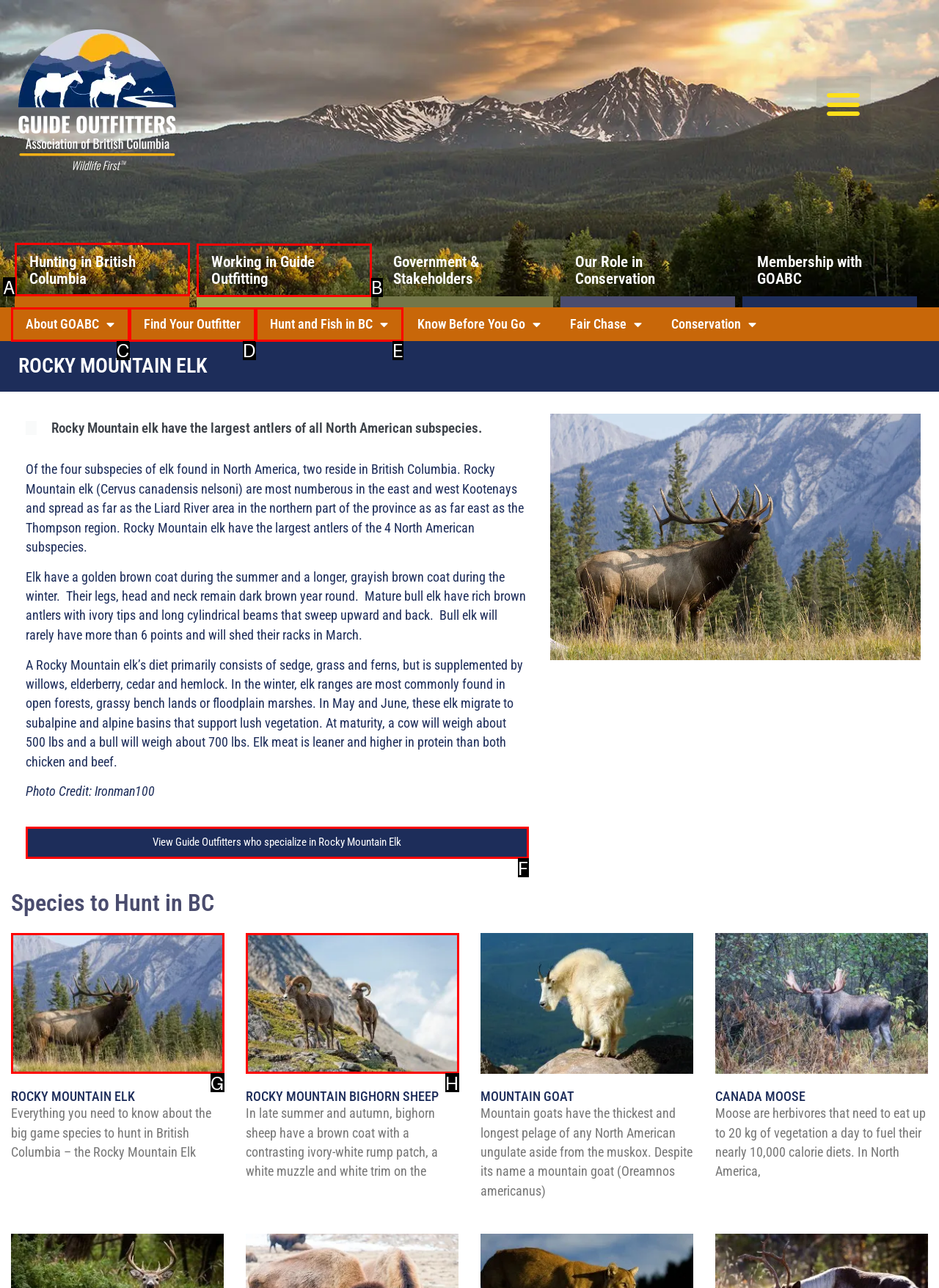Identify the correct UI element to click on to achieve the following task: Click on the tag Green-Energy Respond with the corresponding letter from the given choices.

None